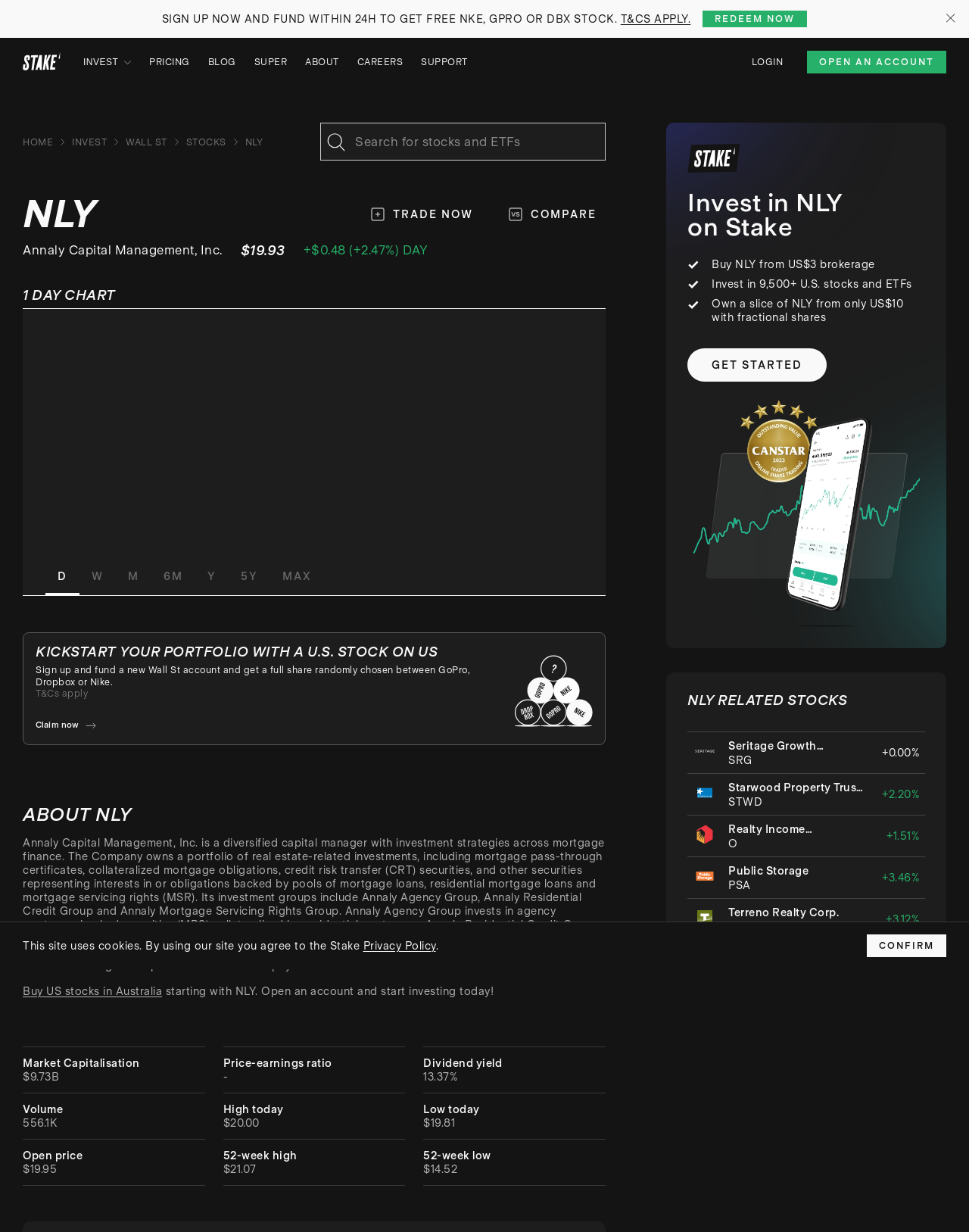Please determine the bounding box coordinates of the section I need to click to accomplish this instruction: "Get started".

[0.709, 0.283, 0.853, 0.31]